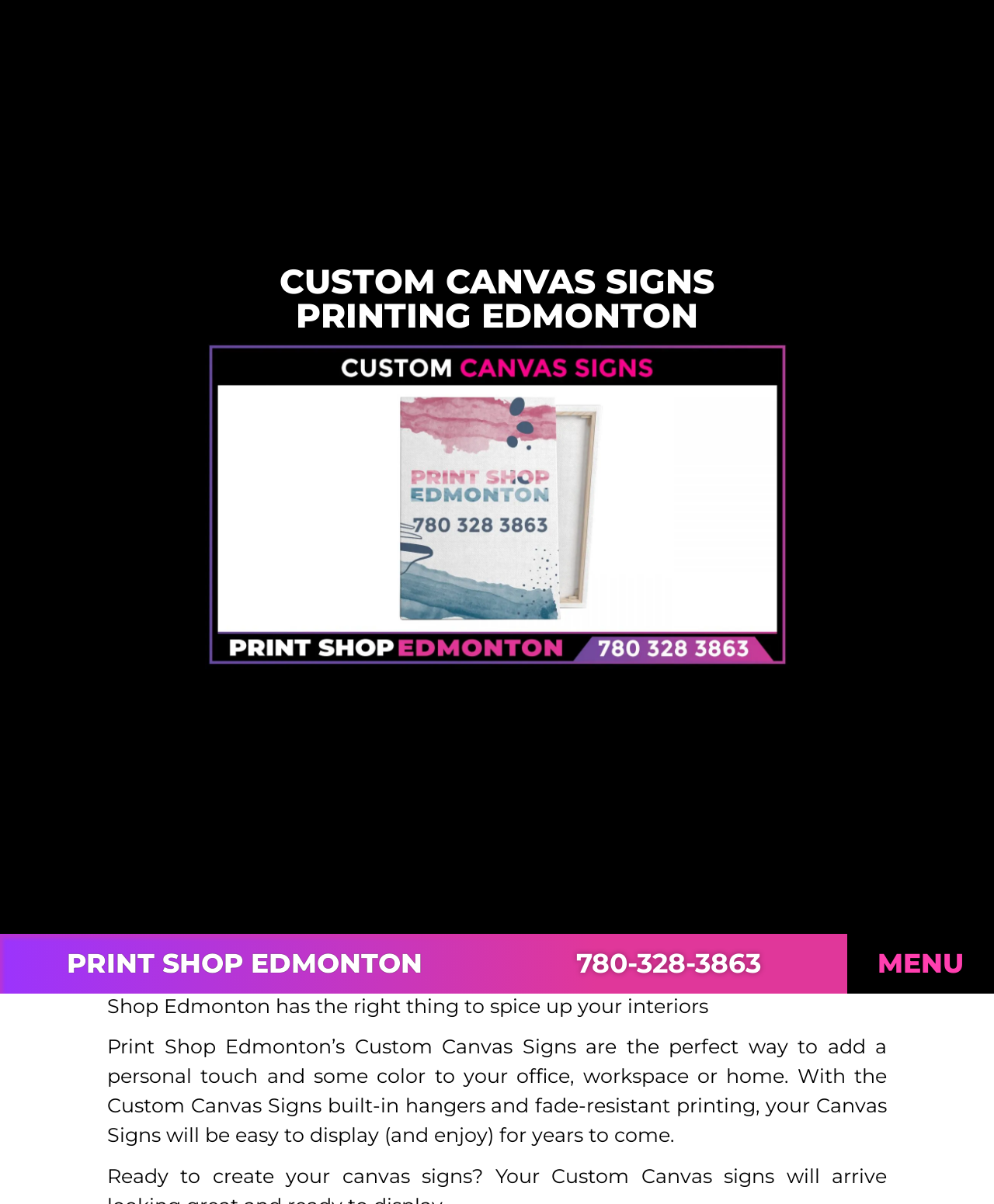Given the element description "Print Shop Edmonton", identify the bounding box of the corresponding UI element.

[0.067, 0.787, 0.425, 0.814]